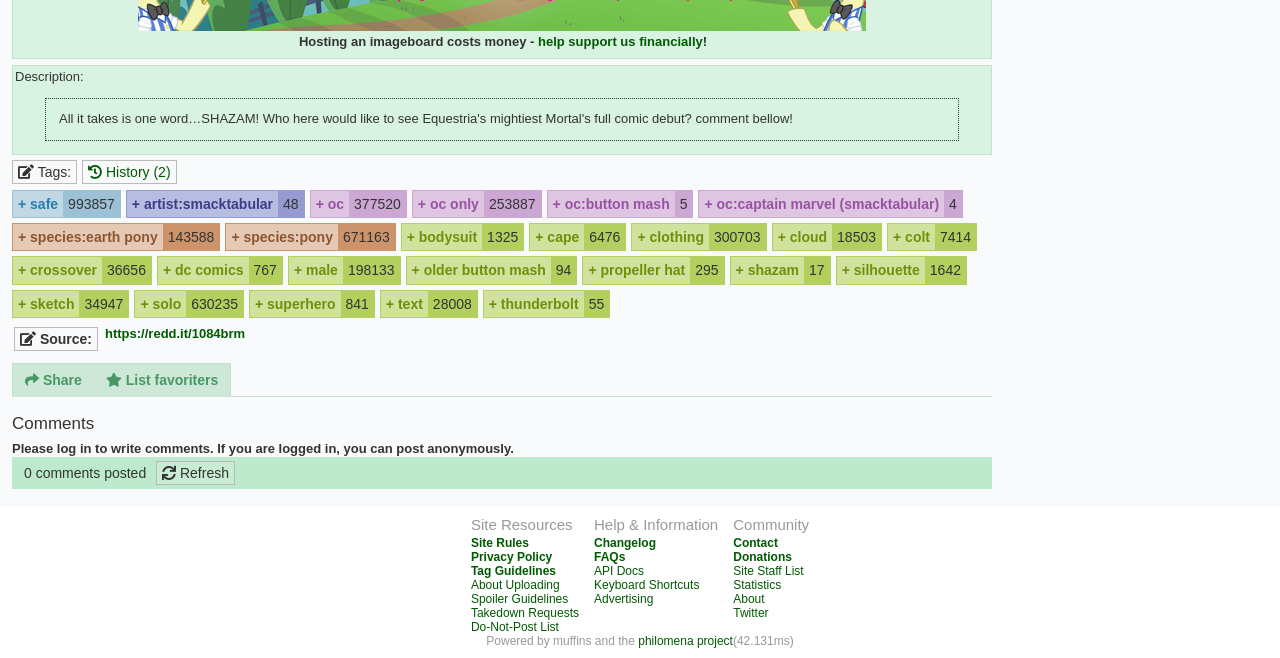Identify the bounding box coordinates for the region to click in order to carry out this instruction: "View artist:smacktabular". Provide the coordinates using four float numbers between 0 and 1, formatted as [left, top, right, bottom].

[0.112, 0.298, 0.213, 0.323]